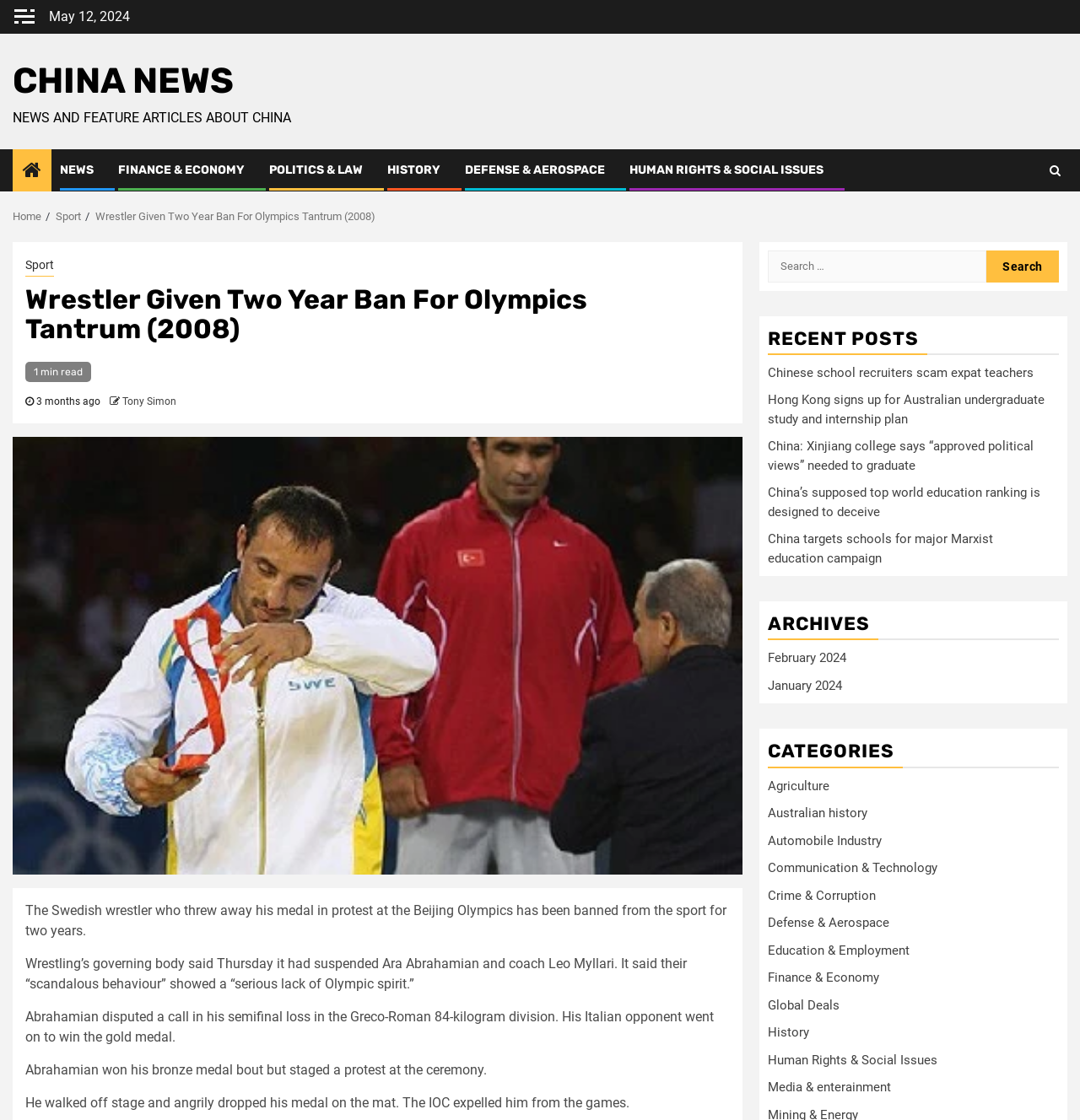Indicate the bounding box coordinates of the element that needs to be clicked to satisfy the following instruction: "Read the 'Wrestler Given Two Year Ban For Olympics Tantrum (2008)' article". The coordinates should be four float numbers between 0 and 1, i.e., [left, top, right, bottom].

[0.023, 0.254, 0.676, 0.307]